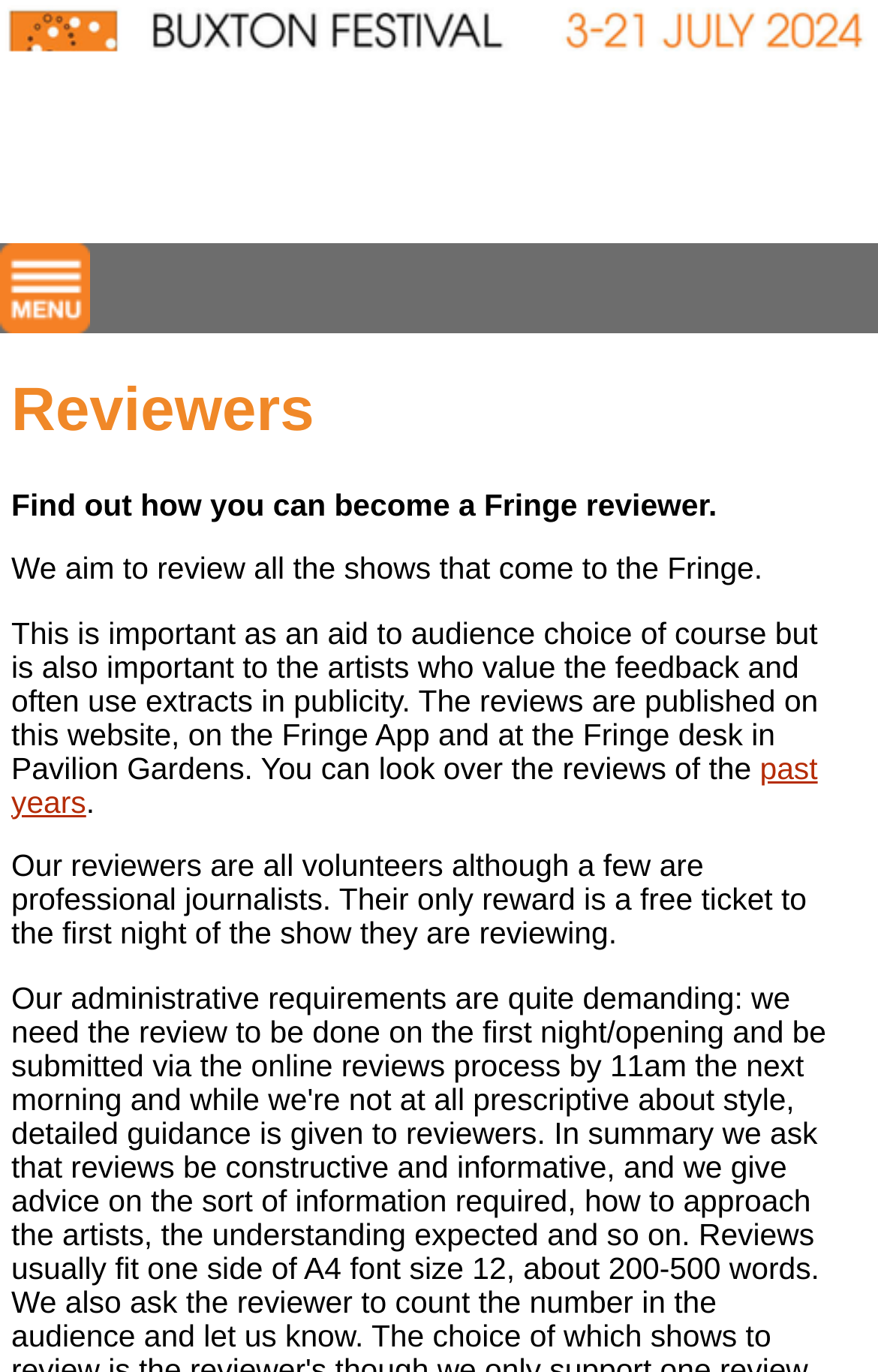Write a detailed summary of the webpage, including text, images, and layout.

The webpage is about becoming a reviewer for the Fringe, a festival or event featuring various shows. At the top of the page, there is a link, but its text is not specified. Below the link, there is a heading that reads "Reviewers". 

Under the heading, there are four paragraphs of text. The first paragraph explains how to become a Fringe reviewer. The second paragraph states the goal of reviewing all shows at the Fringe, which is important for both audience choice and artist feedback. The third paragraph is a continuation of the second, explaining that the reviews are published on the website, the Fringe App, and at the Fringe desk in Pavilion Gardens. It also mentions that past reviews can be viewed by clicking on the "past years" link. The fourth paragraph describes the reviewers, who are all volunteers, including some professional journalists, and their reward is a free ticket to the first night of the show they are reviewing.